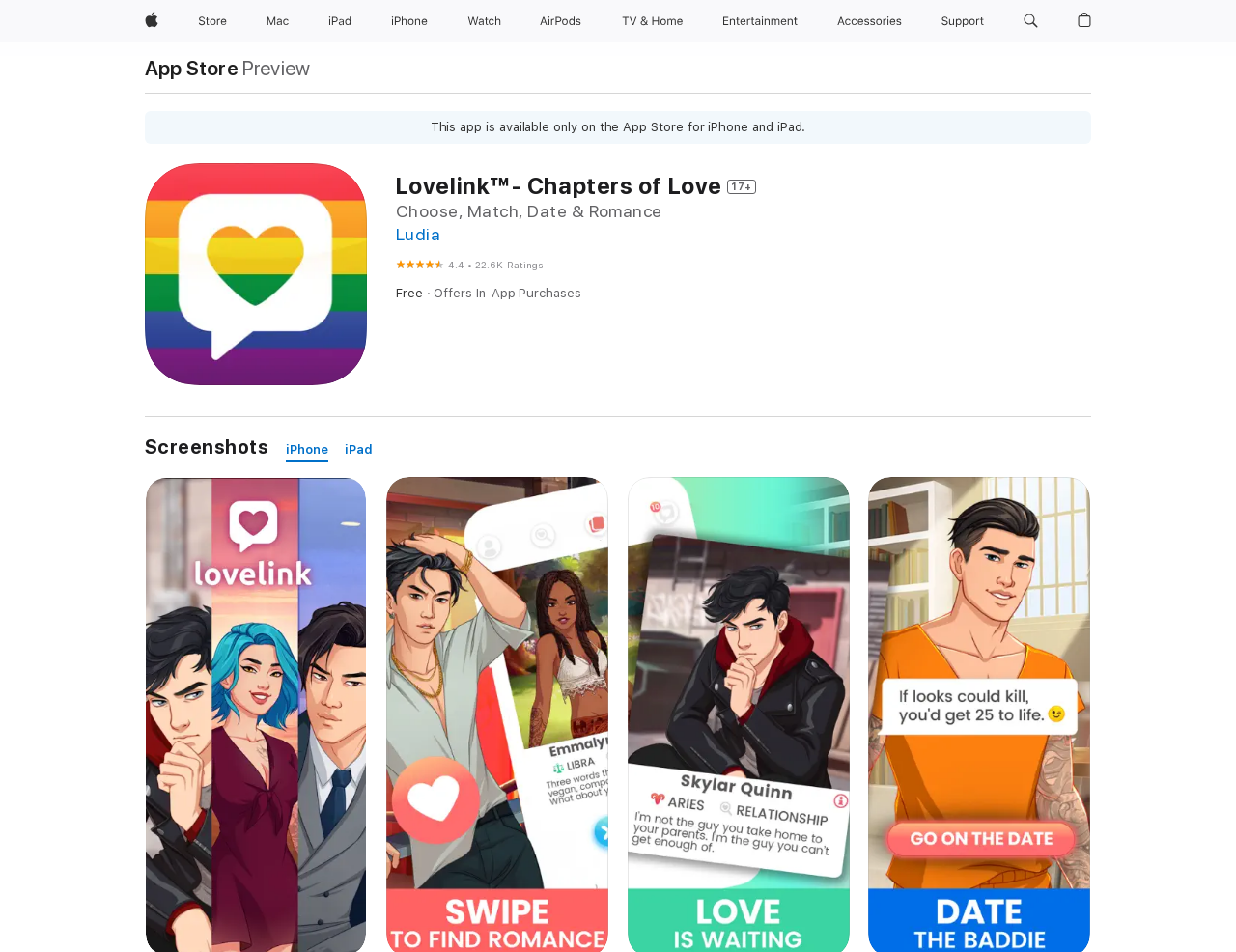Can you find and generate the webpage's heading?

Lovelink™- Chapters of Love 17+